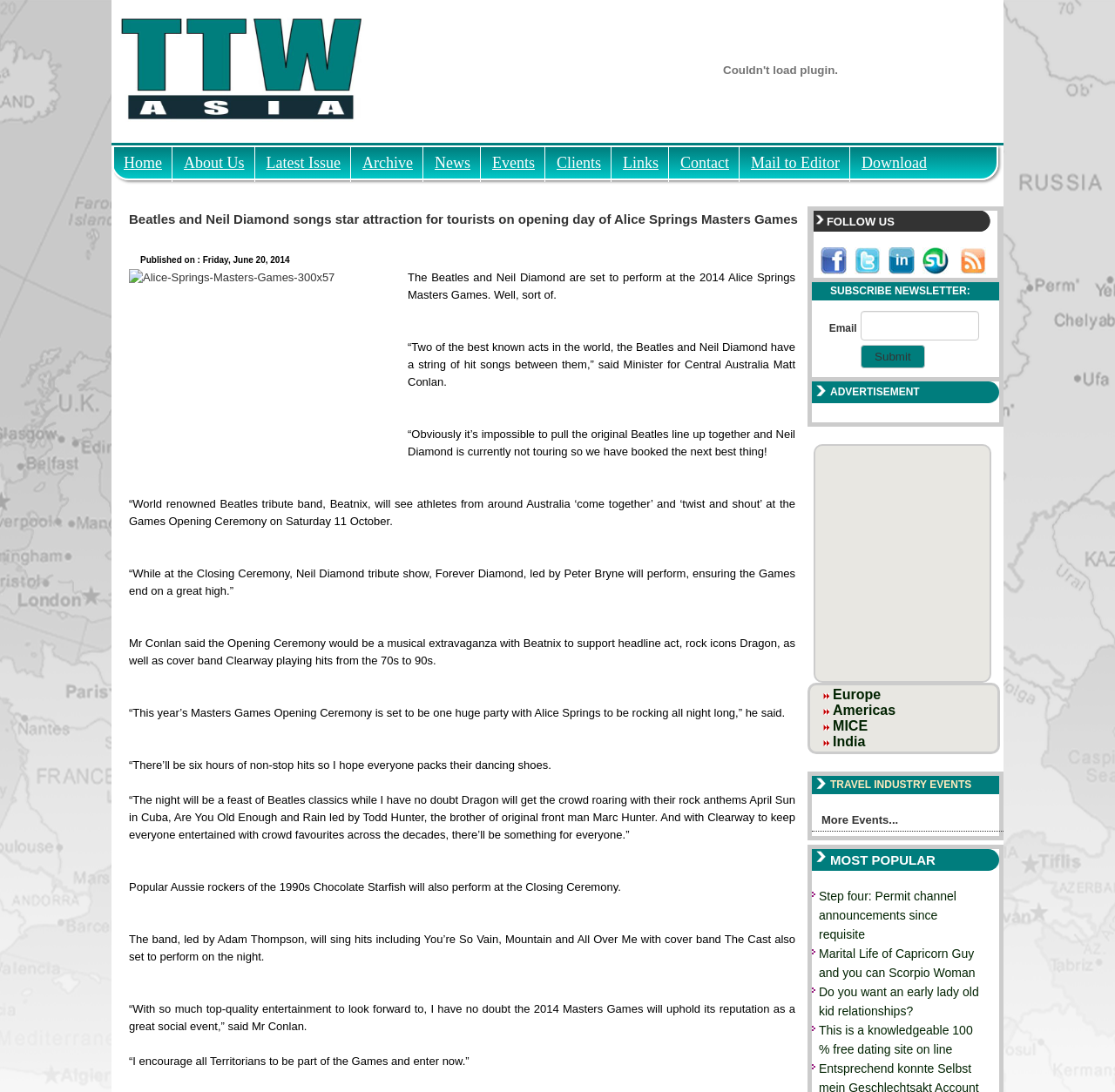What is the theme of the 2014 Alice Springs Masters Games?
Answer briefly with a single word or phrase based on the image.

Music